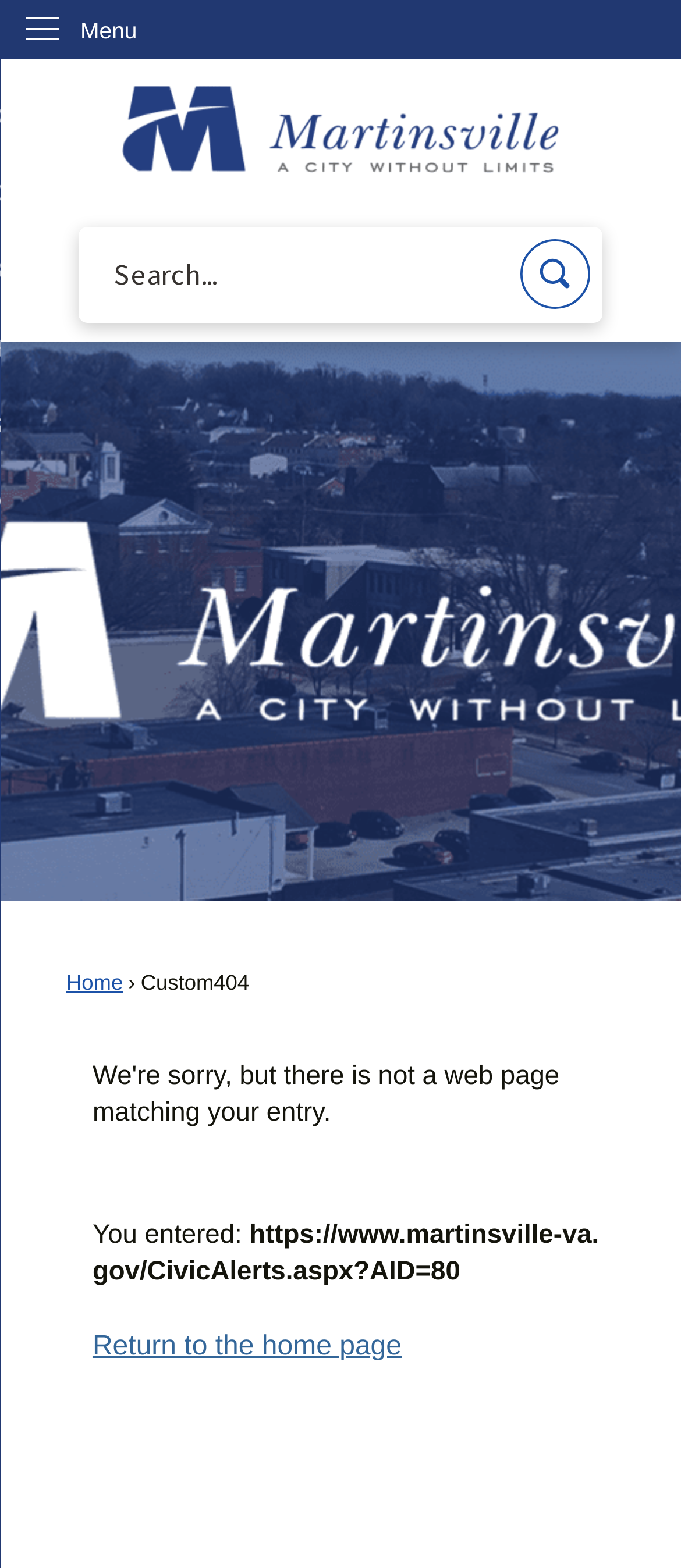Predict the bounding box for the UI component with the following description: "Simon Teska".

None